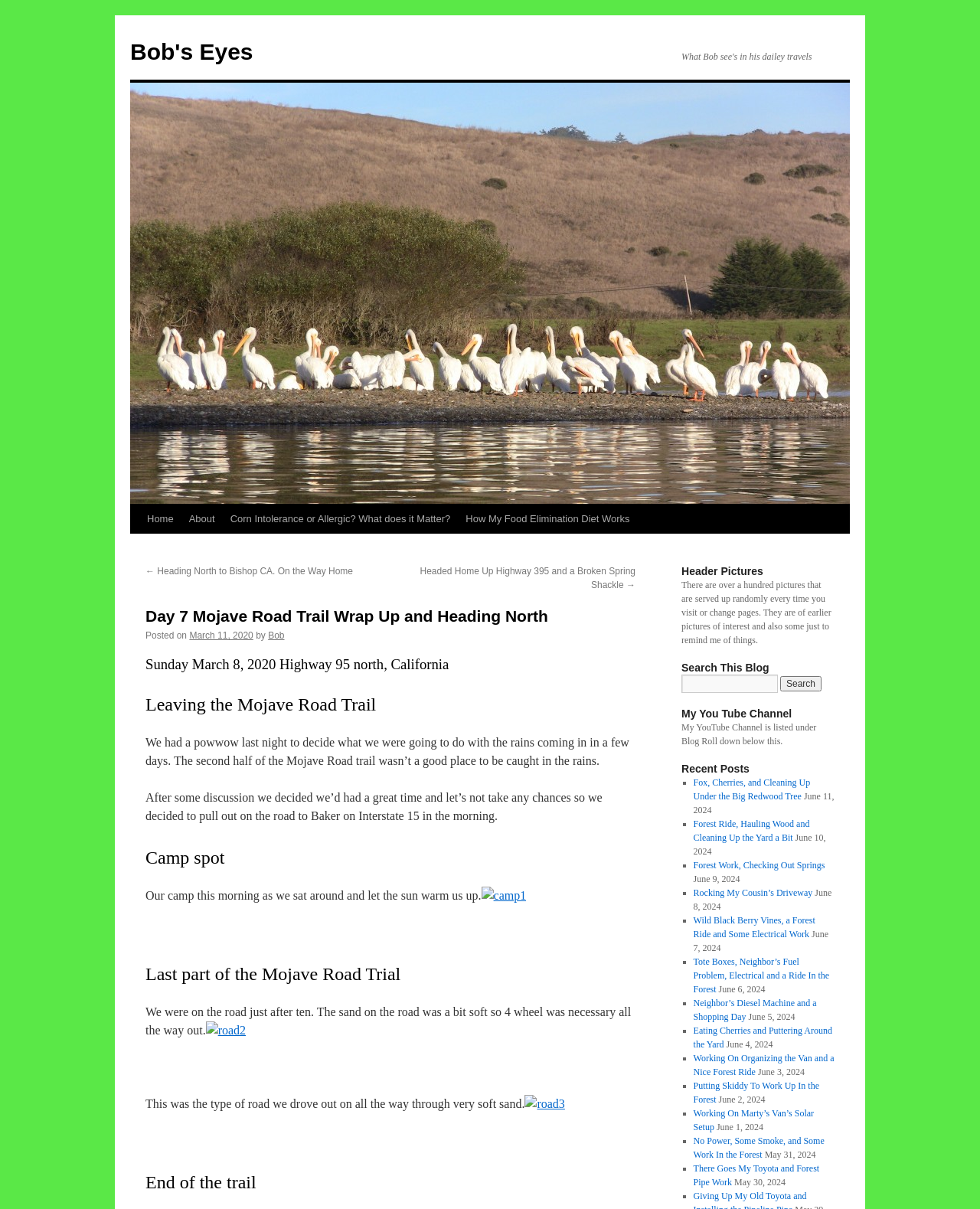Answer the question with a brief word or phrase:
What is the name of the blog?

Bob's Eyes